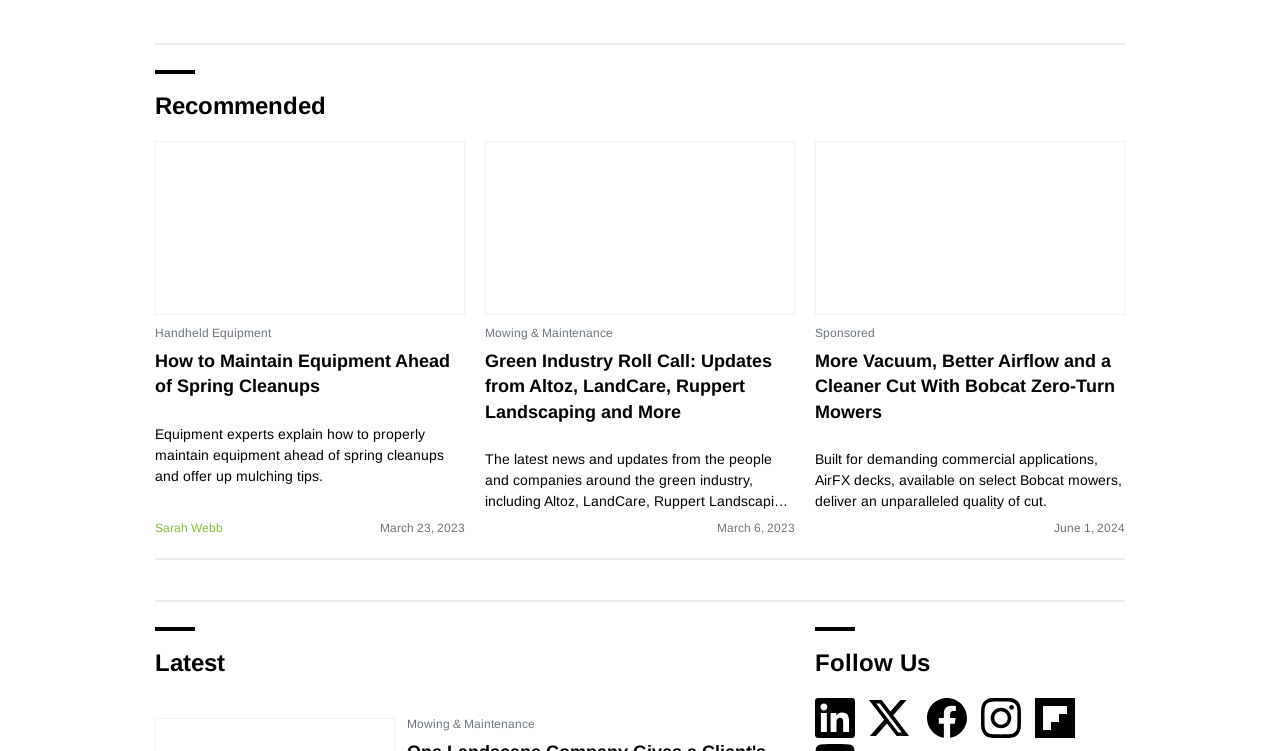What is the purpose of the section with the links to social media icons?
Analyze the image and deliver a detailed answer to the question.

I found the section with the links to social media icons and looked for the nearby StaticText element, which is 'Follow Us', indicating that this section is for following the website on social media.